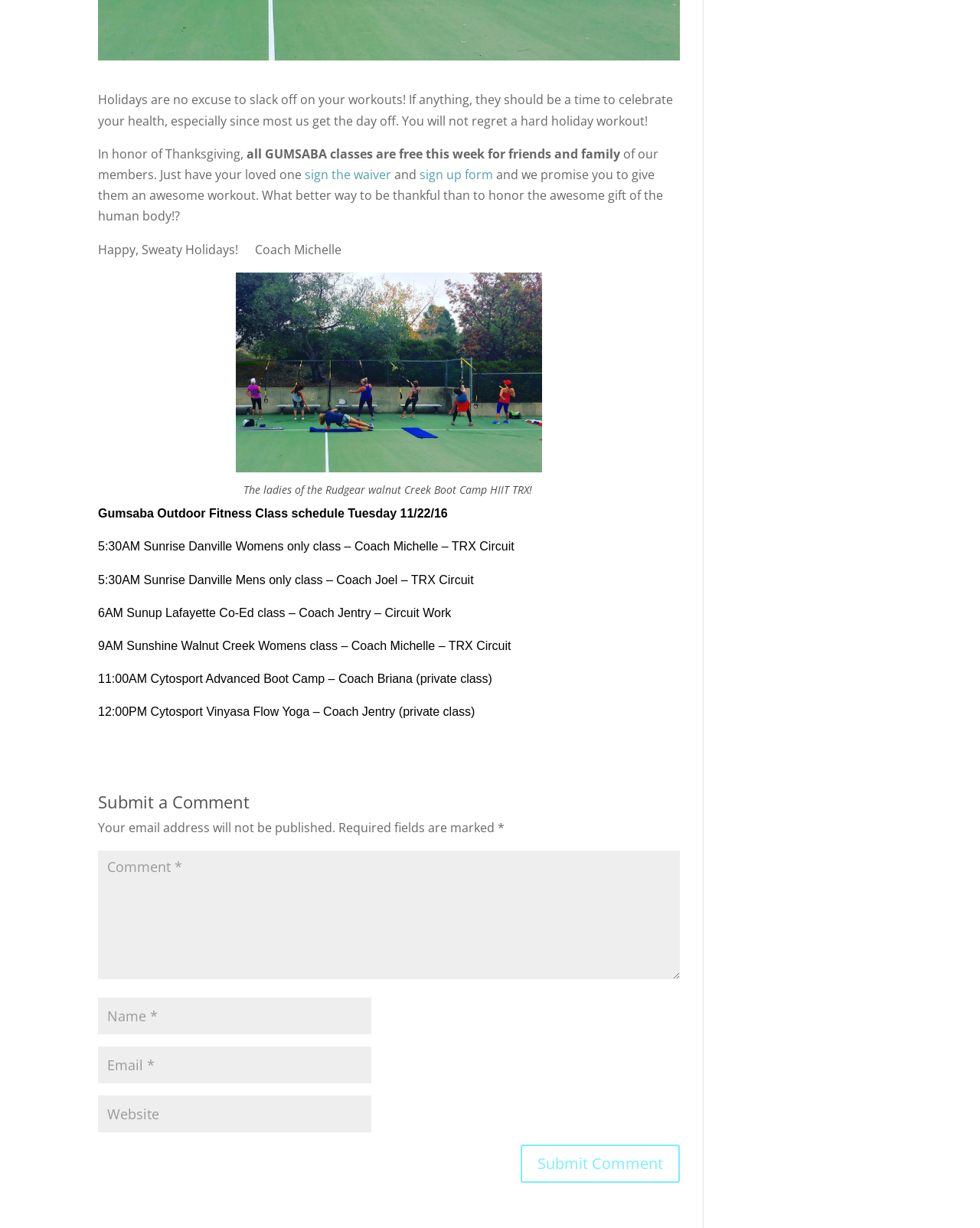Identify the bounding box for the UI element that is described as follows: "input value="Comment *" name="comment"".

[0.1, 0.692, 0.694, 0.797]